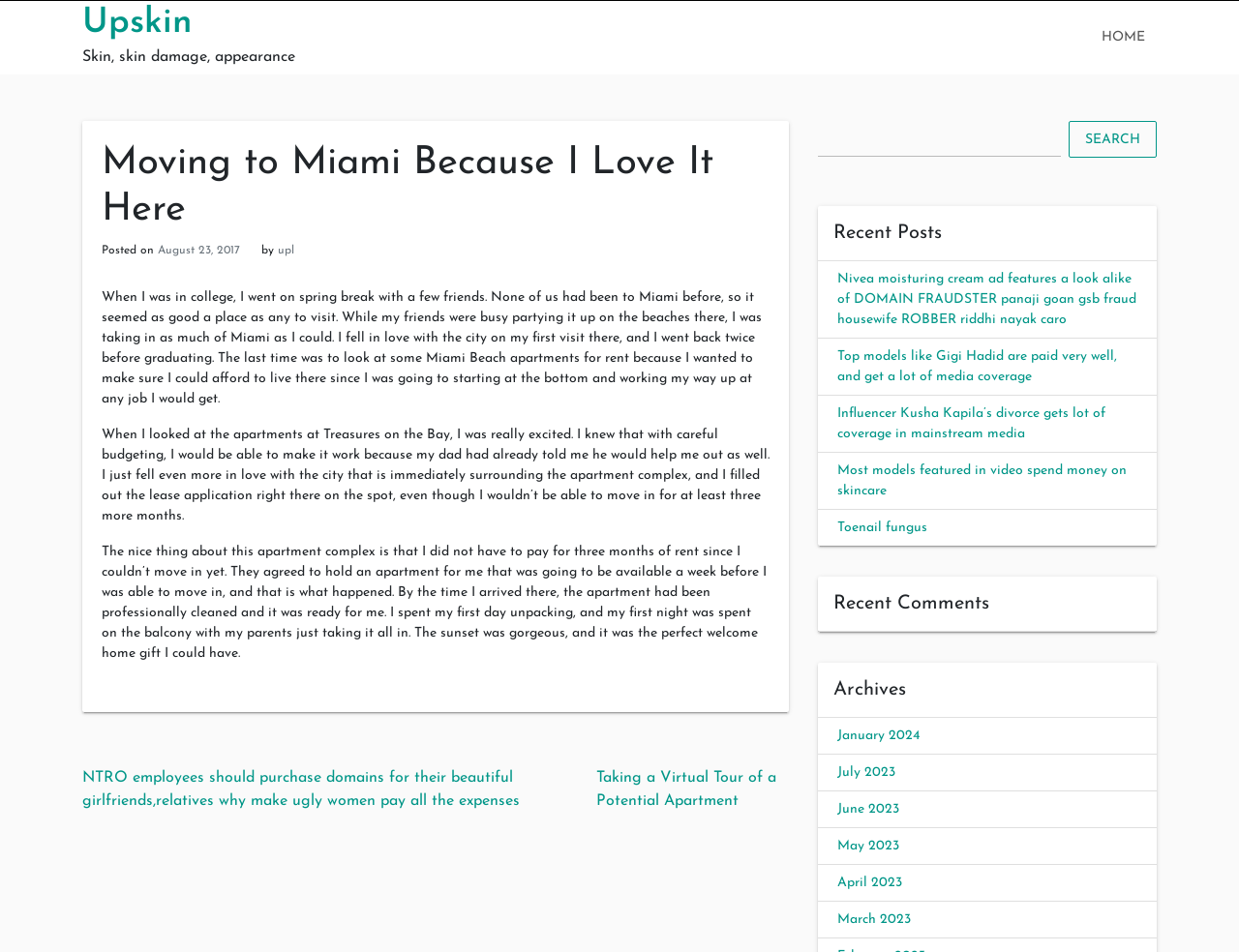Give an in-depth explanation of the webpage layout and content.

The webpage is about a personal blog, specifically a post titled "Moving to Miami Because I Love It Here". The page has a header section at the top with a link to the blog's homepage, labeled "Upskin", and a brief description of the blog's topics, including skin, skin damage, and appearance.

Below the header, there is a main content area that takes up most of the page. The post's title, "Moving to Miami Because I Love It Here", is displayed prominently, followed by the post date, "August 23, 2017", and the author's name, "upl". The post's content is a personal story about the author's experience visiting Miami and eventually moving there. The text is divided into several paragraphs, each describing the author's experiences and feelings about the city.

To the right of the main content area, there is a sidebar with several sections. At the top, there is a search box with a "SEARCH" button. Below the search box, there are headings for "Recent Posts", "Recent Comments", and "Archives". Under each heading, there are links to related posts or archives, with titles such as "NTRO employees should purchase domains for their beautiful girlfriends, relatives why make ugly women pay all the expenses" and "January 2024".

At the bottom of the page, there is a navigation section with links to previous and next posts, labeled "Post navigation". There is also a checkbox labeled "Primary Menu" at the top right corner of the page, which is unchecked.